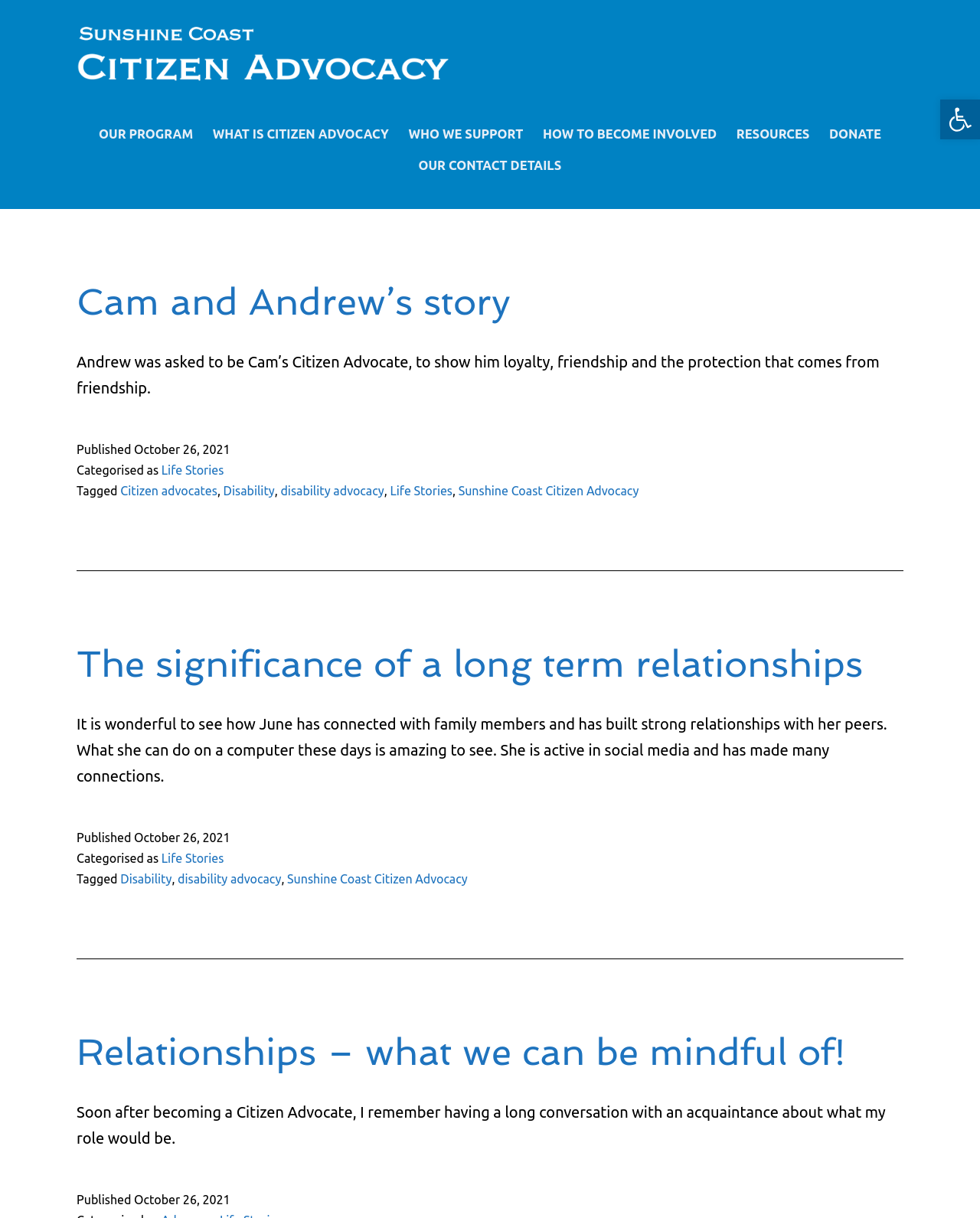What is the date of publication for the stories?
Please respond to the question with a detailed and thorough explanation.

The date of publication for the stories can be found at the bottom of each article, where it is displayed as 'Published' followed by the date. All three articles have the same publication date.